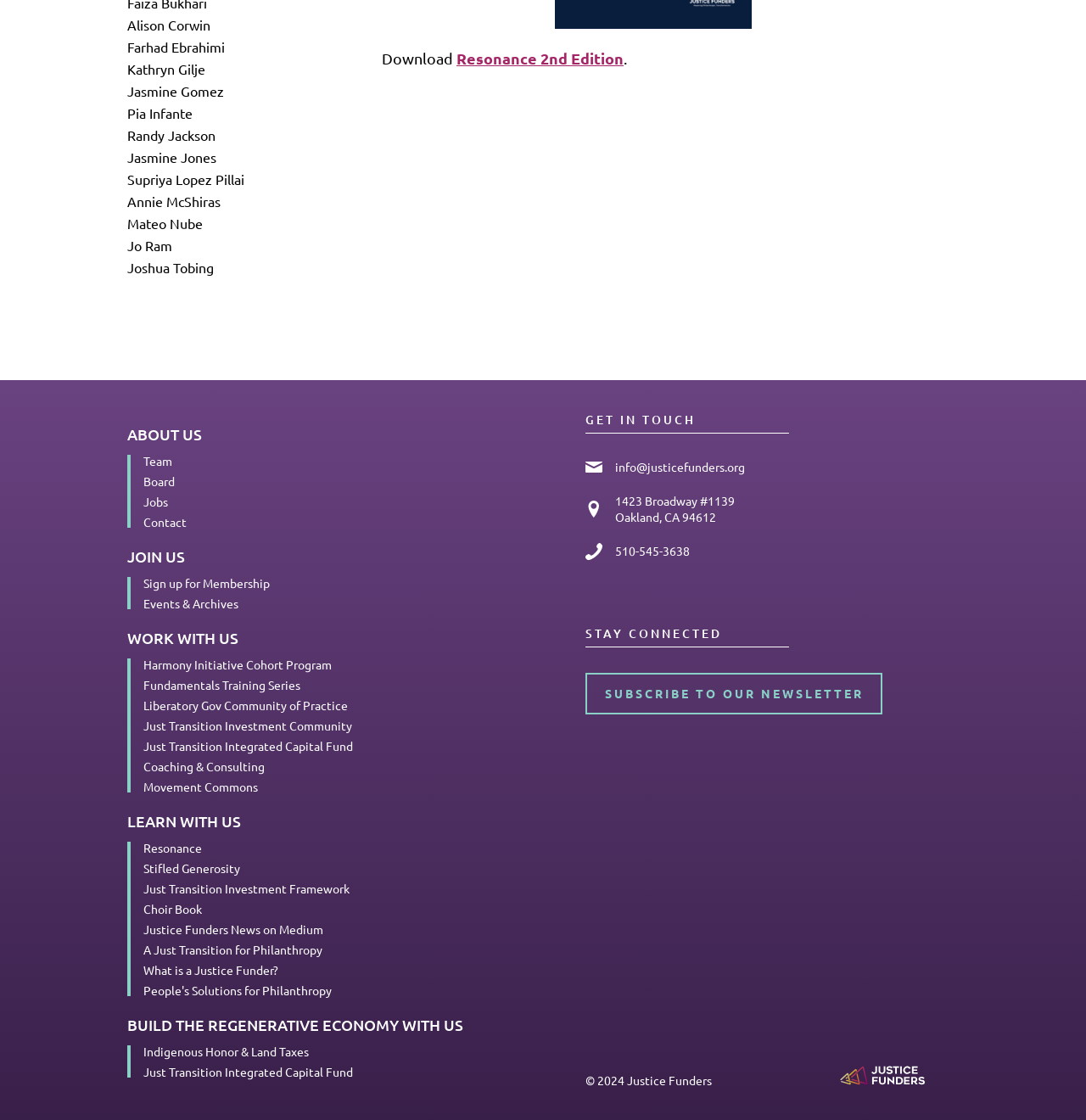Specify the bounding box coordinates of the element's region that should be clicked to achieve the following instruction: "Visit the 'Team' page". The bounding box coordinates consist of four float numbers between 0 and 1, in the format [left, top, right, bottom].

[0.132, 0.405, 0.159, 0.418]